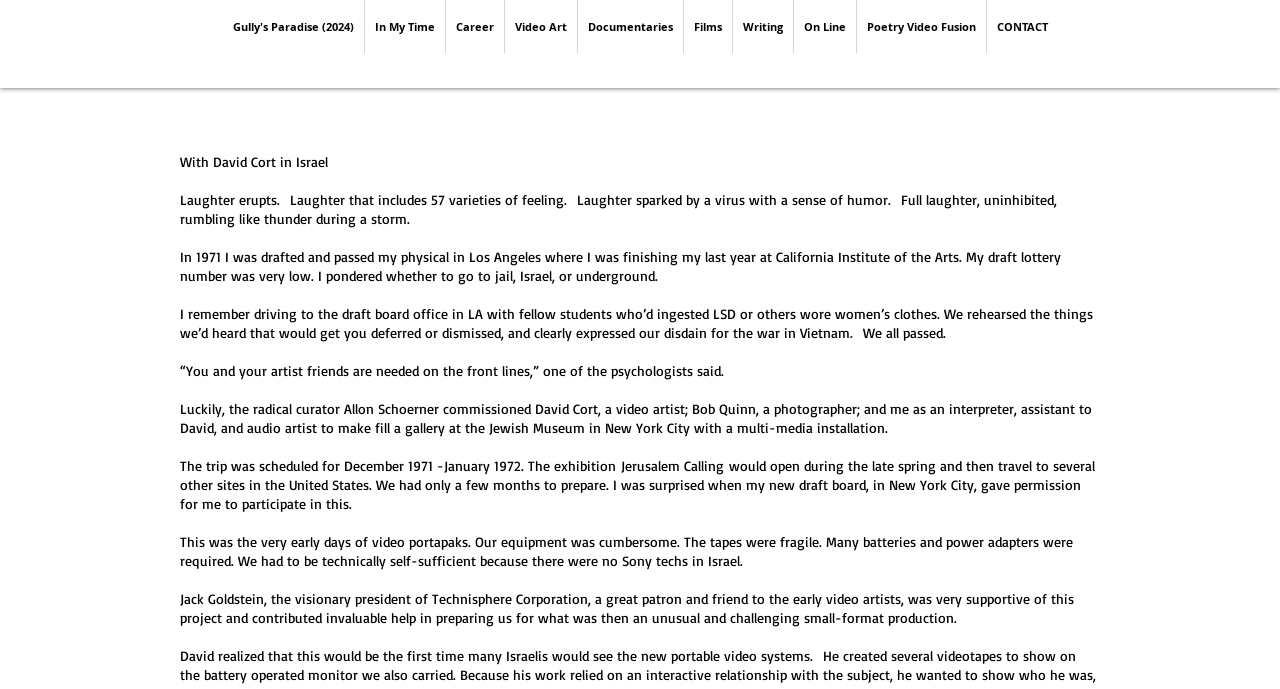Identify the bounding box coordinates of the section to be clicked to complete the task described by the following instruction: "Click on 'Films' link". The coordinates should be four float numbers between 0 and 1, formatted as [left, top, right, bottom].

[0.534, 0.0, 0.572, 0.077]